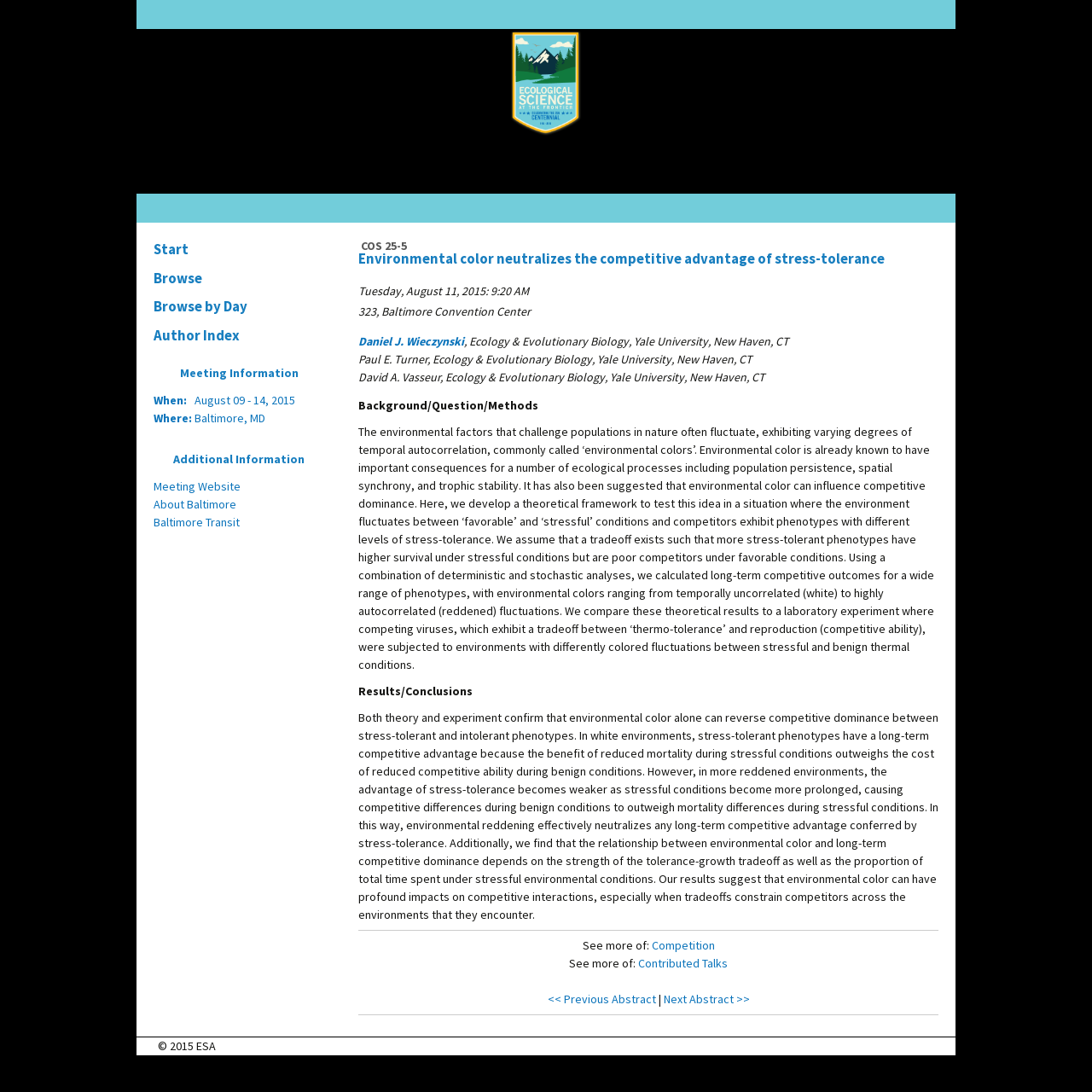Answer the following inquiry with a single word or phrase:
What is the date of the meeting?

August 09 - 14, 2015